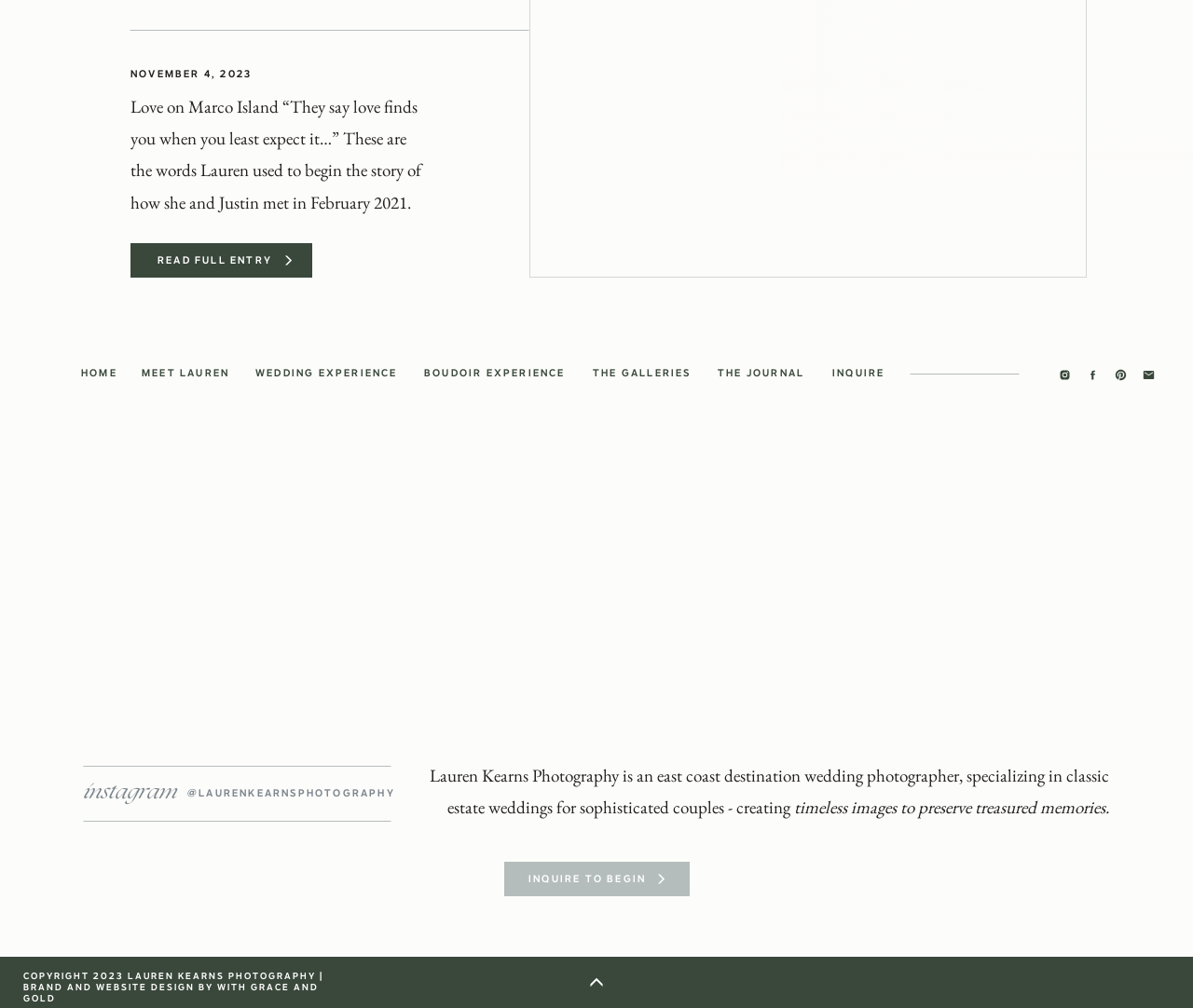What is the date of the wedding story?
Please answer the question with a detailed response using the information from the screenshot.

I found the answer by looking at the text 'NOVEMBER 4, 2023' which is displayed prominently on the webpage.